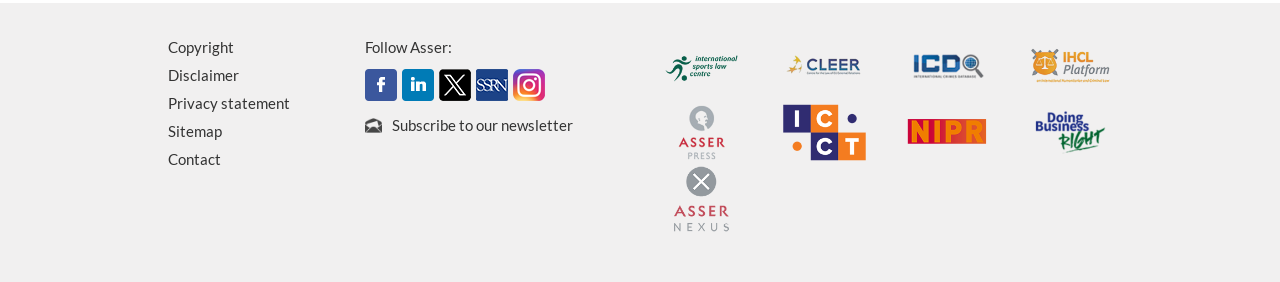Provide the bounding box coordinates of the HTML element this sentence describes: "Copyright". The bounding box coordinates consist of four float numbers between 0 and 1, i.e., [left, top, right, bottom].

[0.132, 0.117, 0.183, 0.216]